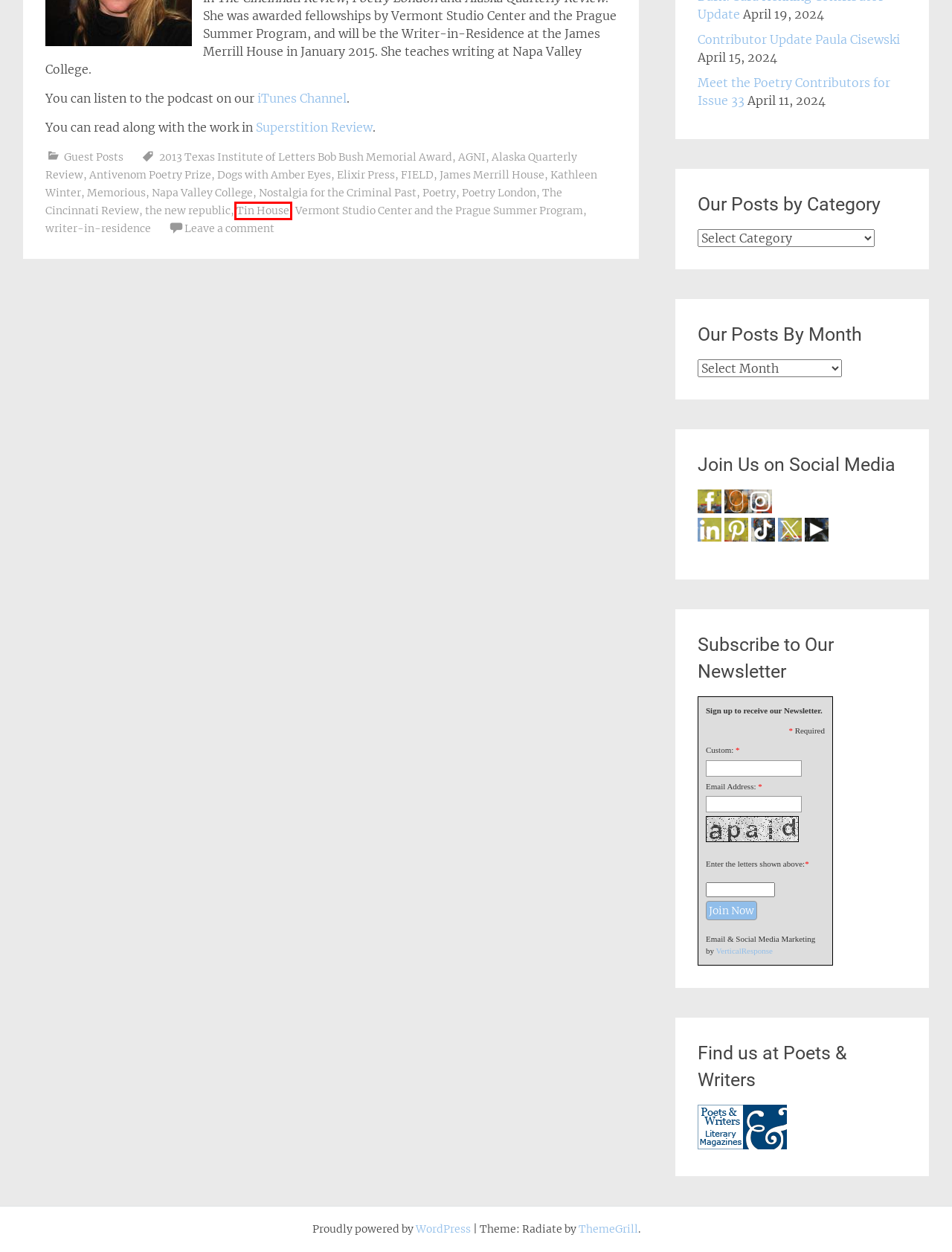You are provided a screenshot of a webpage featuring a red bounding box around a UI element. Choose the webpage description that most accurately represents the new webpage after clicking the element within the red bounding box. Here are the candidates:
A. Poetry – s [r] blog
B. Vertical Response | Email Marketing Software | Marketing Automation Tool
C. James Merrill House – s [r] blog
D. Vermont Studio Center and the Prague Summer Program – s [r] blog
E. Tin House – s [r] blog
F. Memorious – s [r] blog
G. Kathleen Winter – s [r] blog
H. Elixir Press – s [r] blog

E